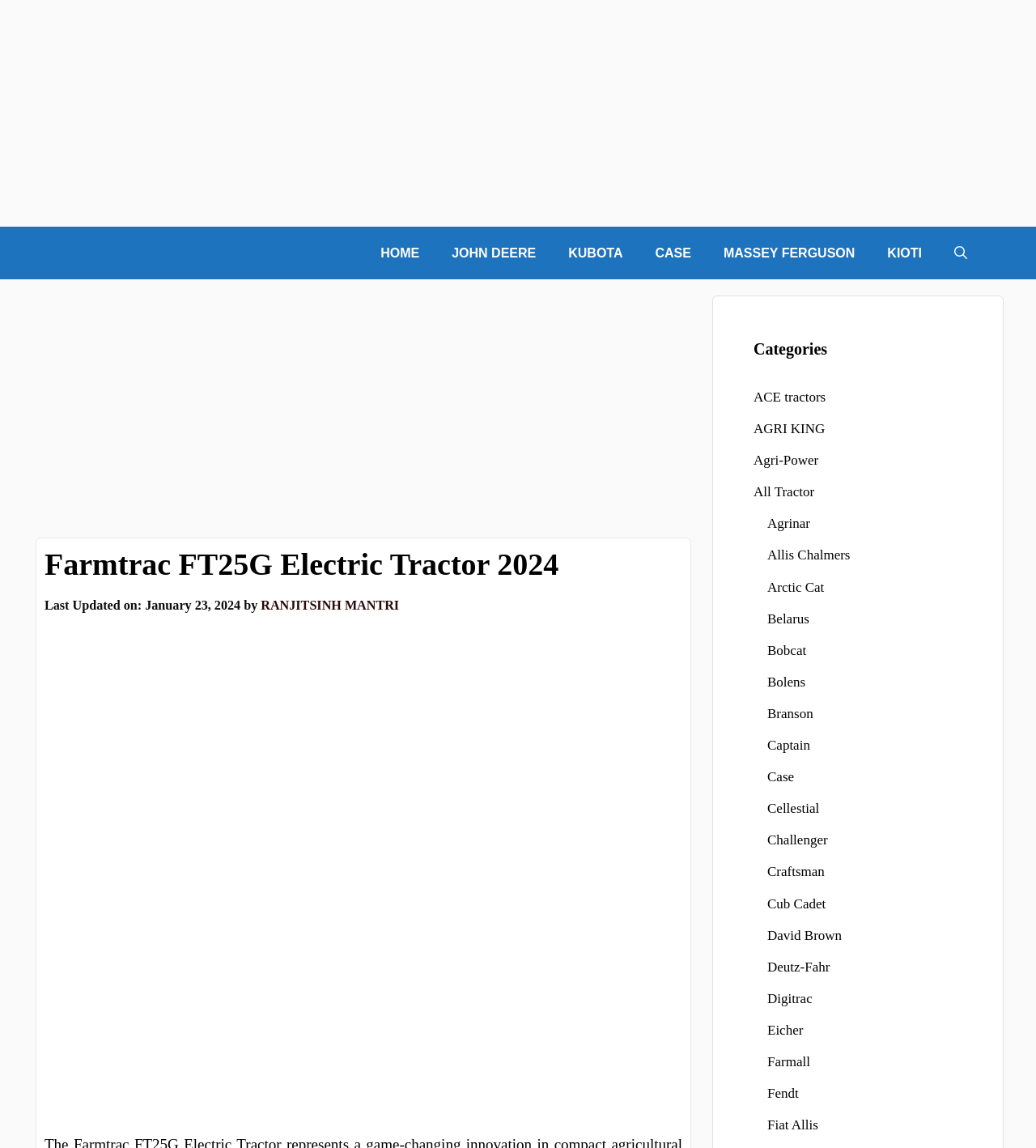What is the last updated date of the webpage?
Based on the visual information, provide a detailed and comprehensive answer.

The last updated date of the webpage can be found in the time element with the text 'Last Updated on: January 23, 2024' which is located below the heading element.